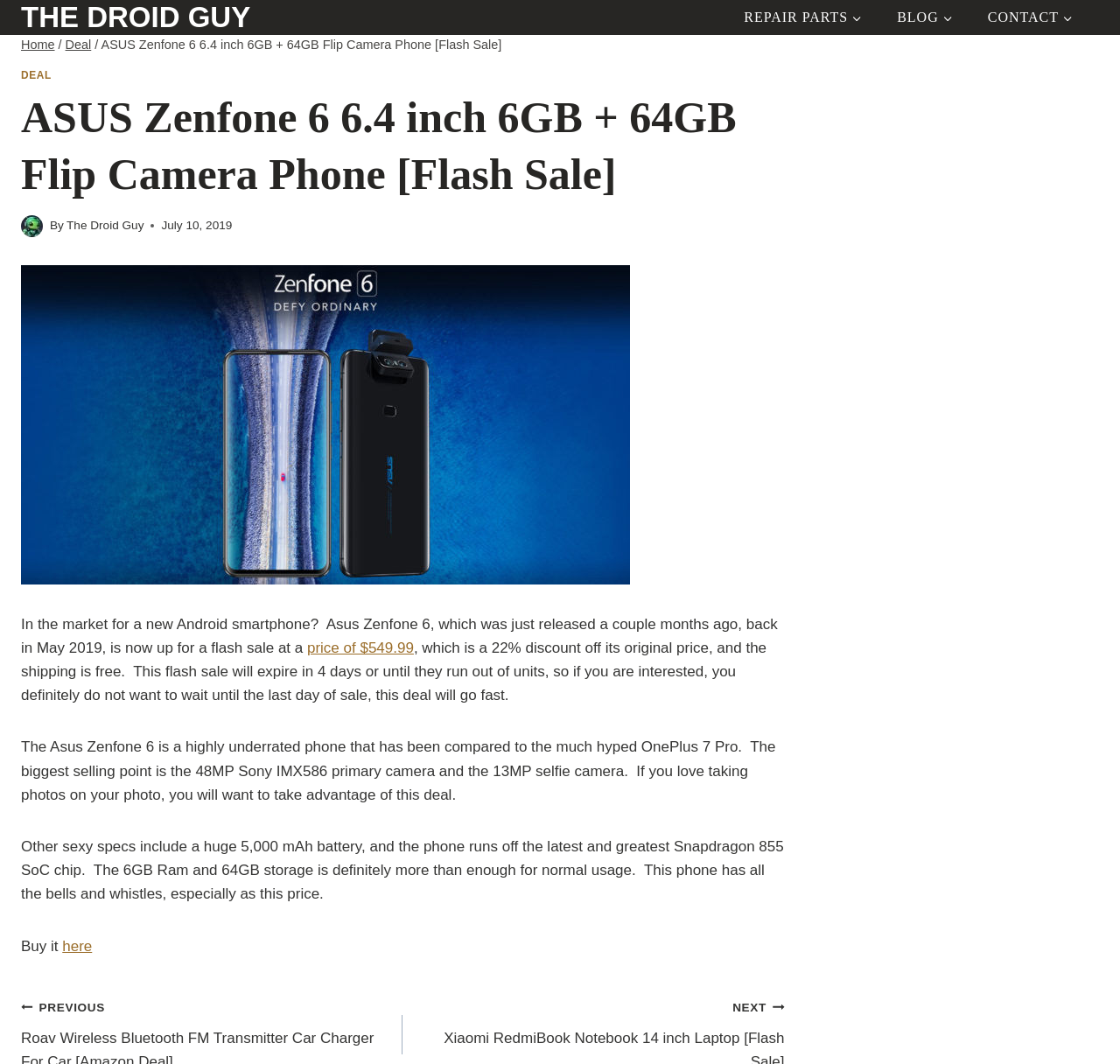What is the discount percentage of the flash sale?
Using the visual information from the image, give a one-word or short-phrase answer.

22%